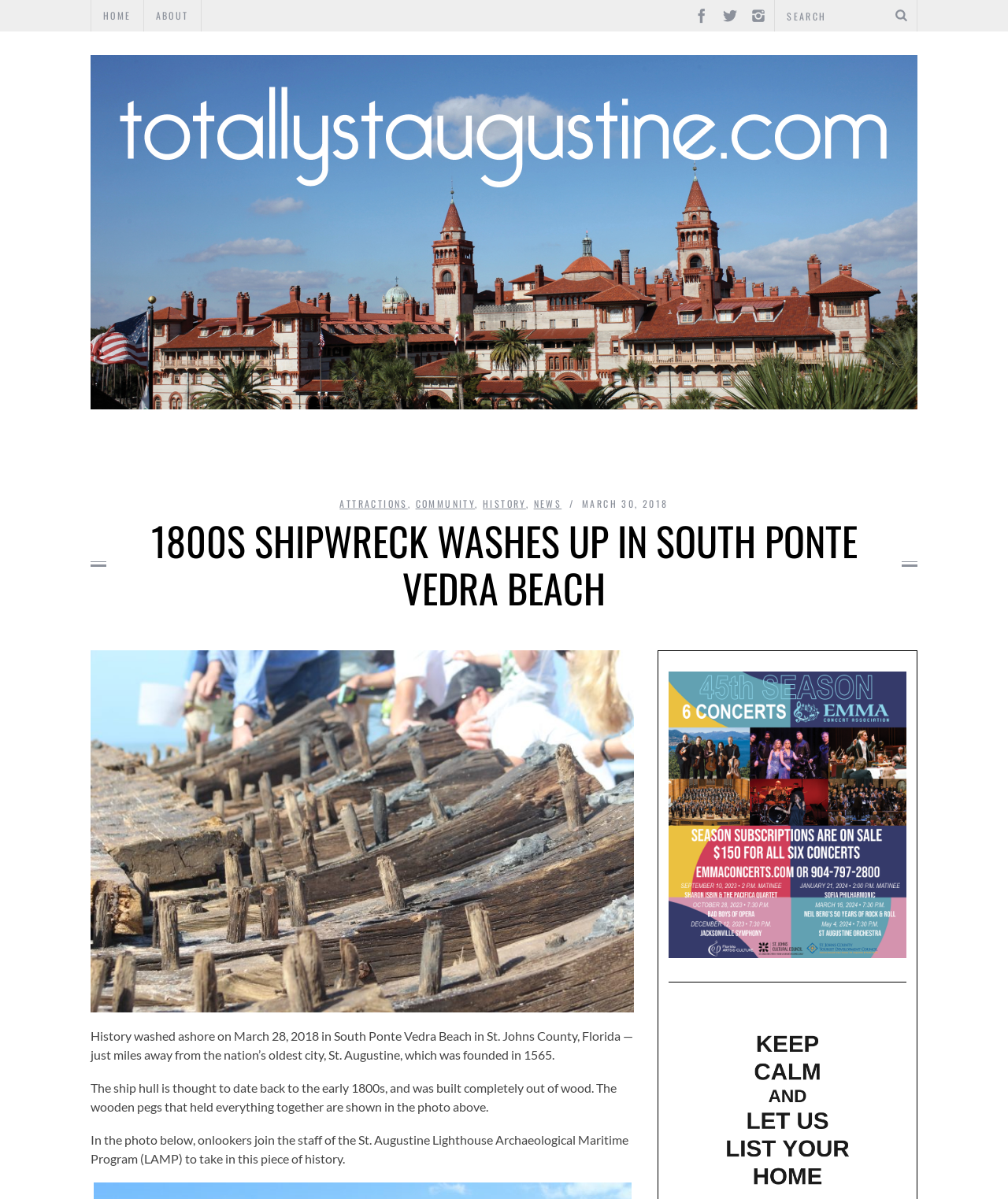What is the material of the ship hull?
Look at the image and respond with a one-word or short-phrase answer.

Wood